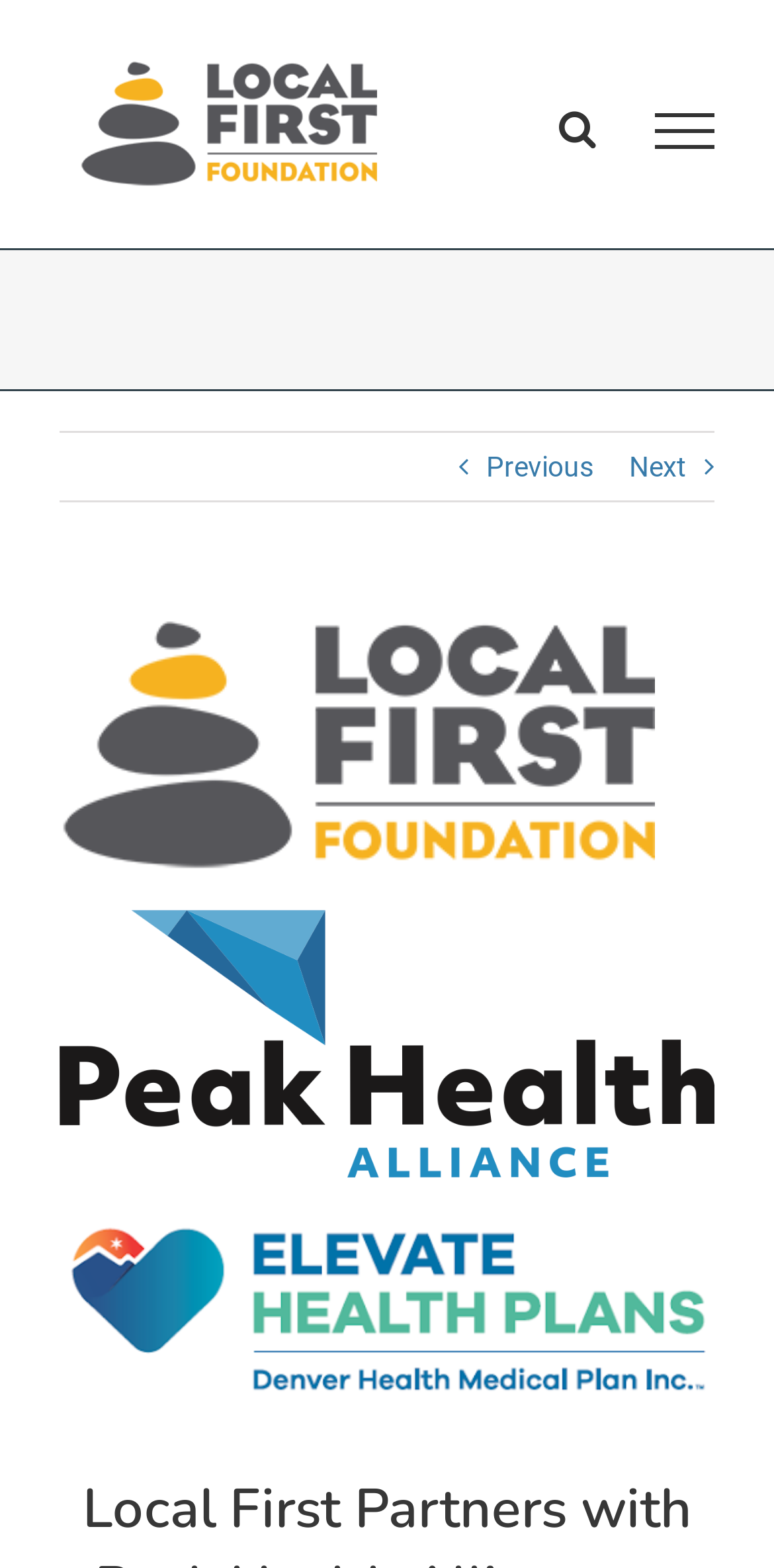How many navigation links are visible?
Based on the screenshot, provide your answer in one word or phrase.

1